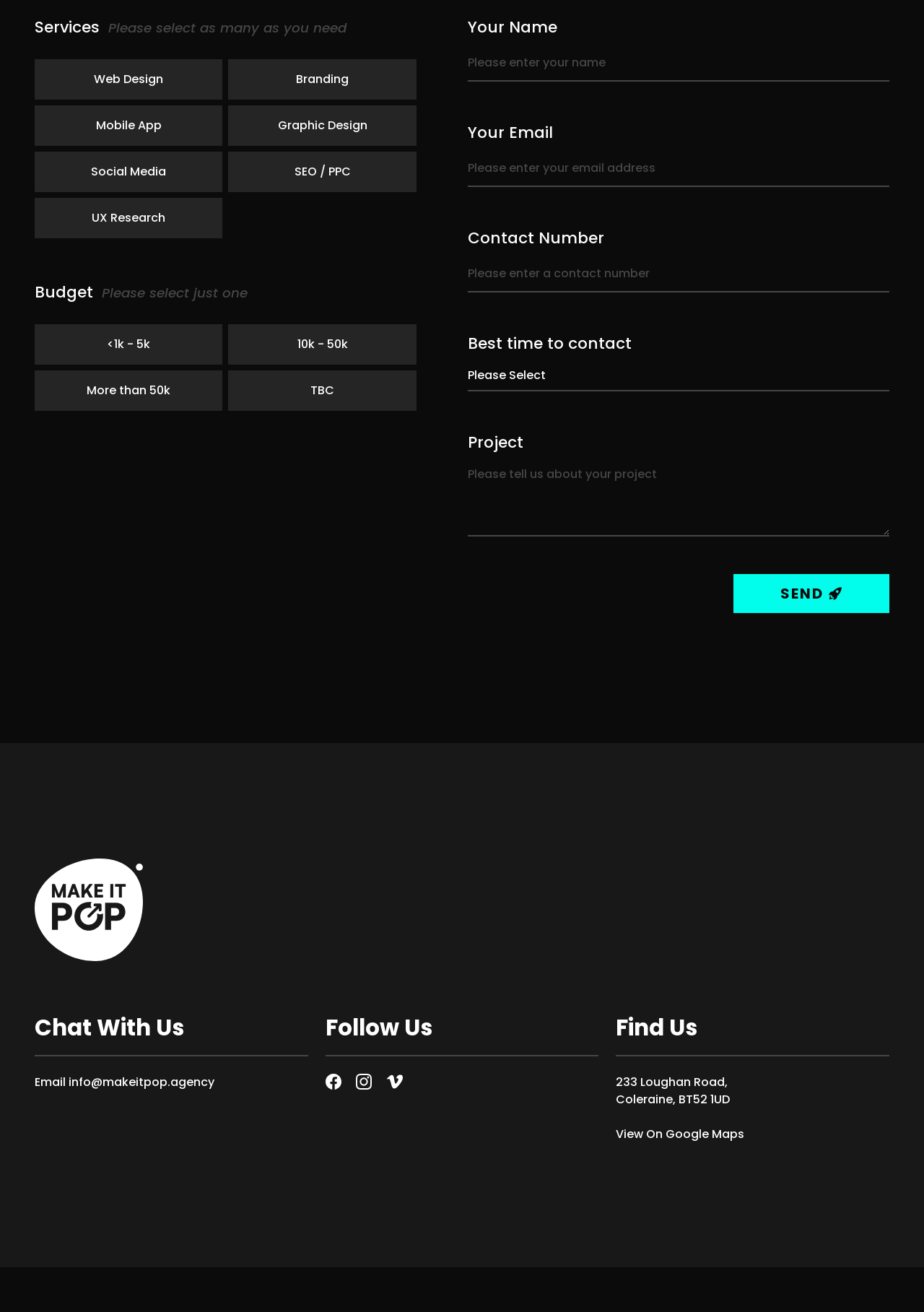Please provide the bounding box coordinates in the format (top-left x, top-left y, bottom-right x, bottom-right y). Remember, all values are floating point numbers between 0 and 1. What is the bounding box coordinate of the region described as: parent_node: VIEW RECENT PROJECTS

[0.679, 0.631, 0.741, 0.675]